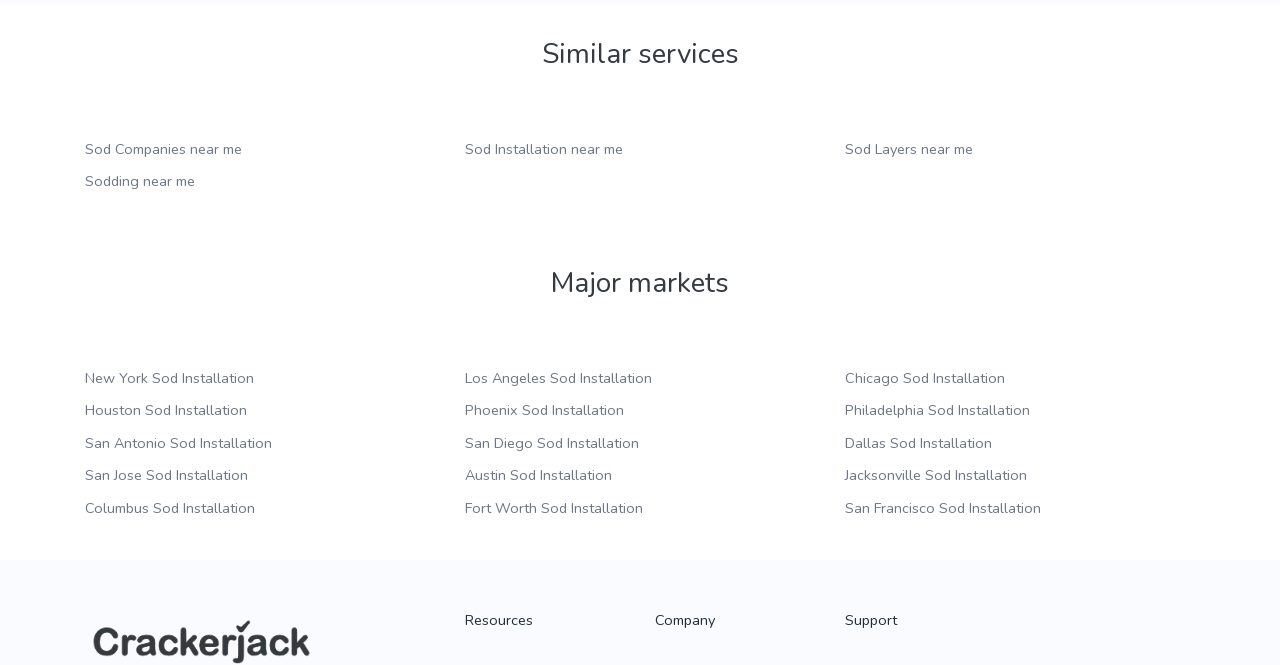Please identify the bounding box coordinates of where to click in order to follow the instruction: "Get sod installation services in New York".

[0.066, 0.553, 0.198, 0.583]